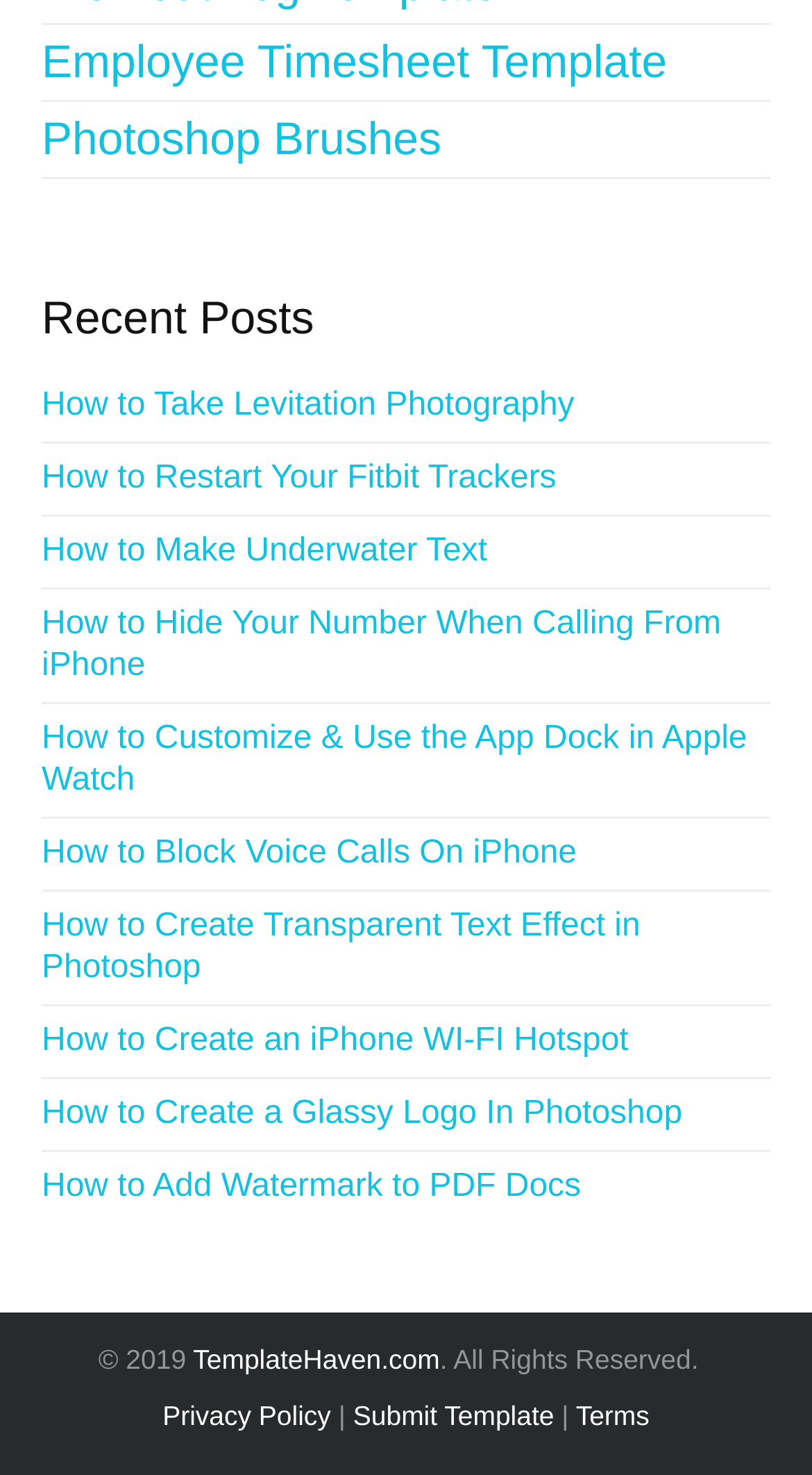Kindly determine the bounding box coordinates for the area that needs to be clicked to execute this instruction: "visit Ribera Salud Group website".

None